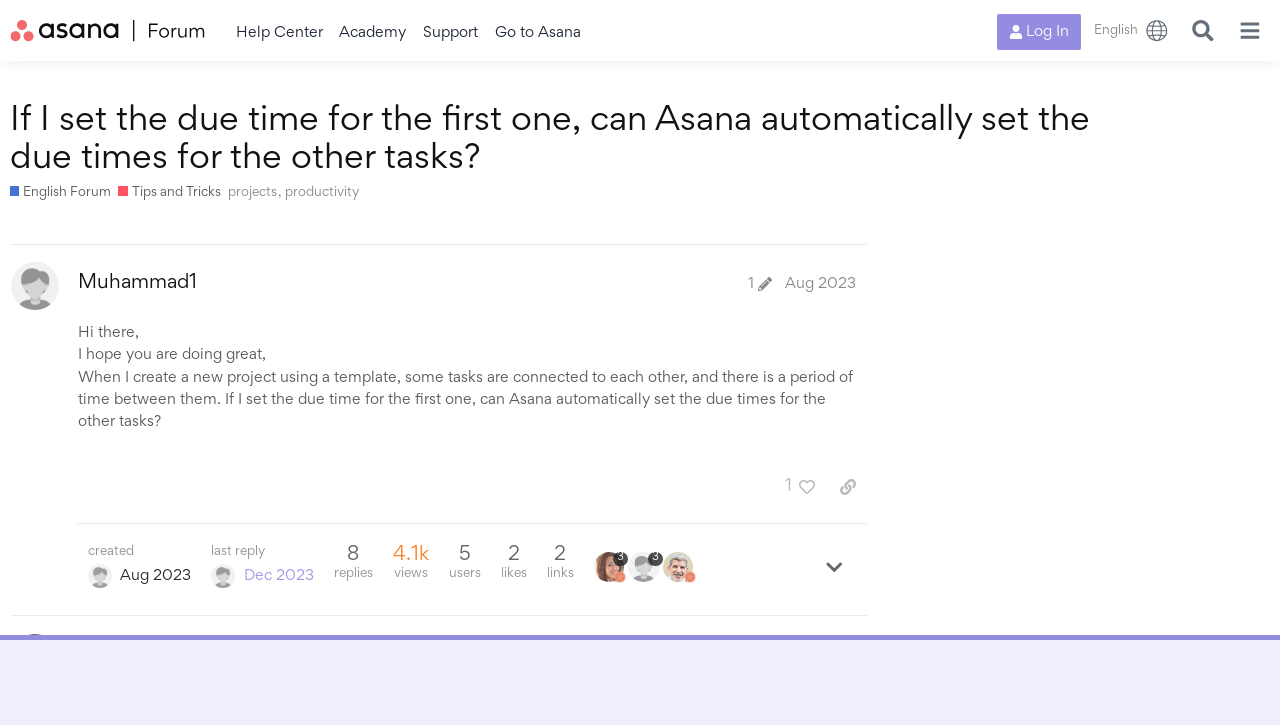Please provide a one-word or phrase answer to the question: 
What is the username of the post author?

Muhammad1